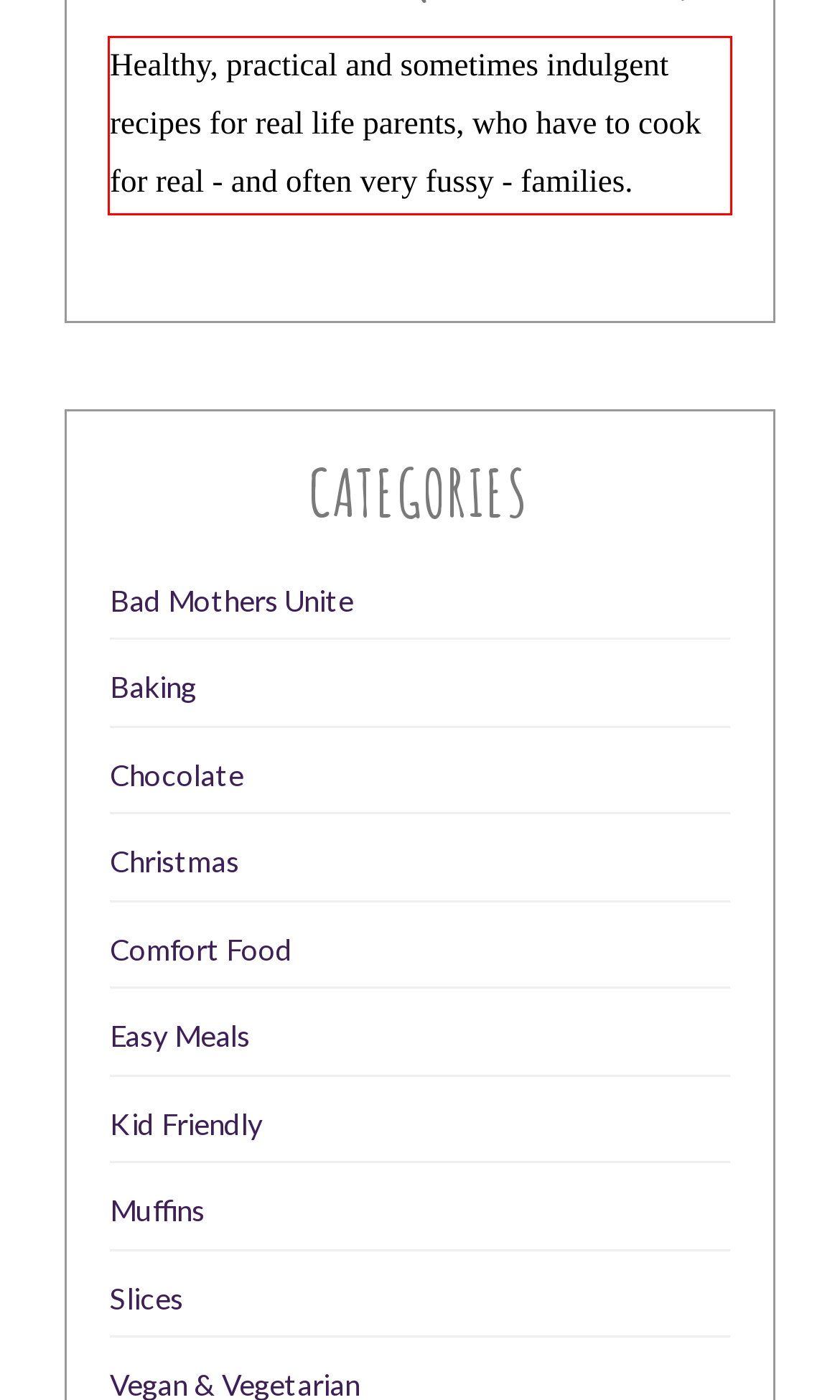Using the provided screenshot of a webpage, recognize and generate the text found within the red rectangle bounding box.

Healthy, practical and sometimes indulgent recipes for real life parents, who have to cook for real - and often very fussy - families.